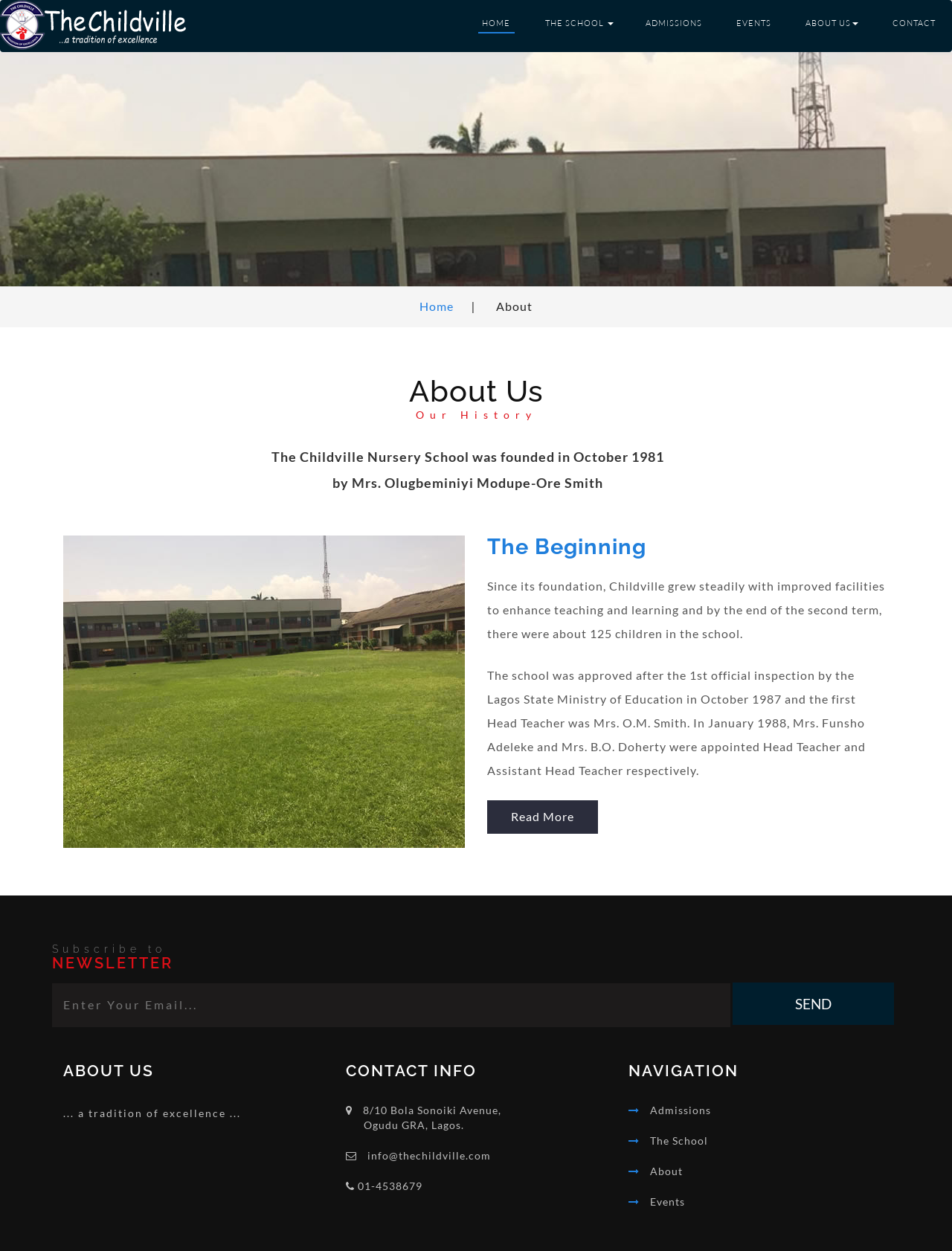Please determine the bounding box coordinates, formatted as (top-left x, top-left y, bottom-right x, bottom-right y), with all values as floating point numbers between 0 and 1. Identify the bounding box of the region described as: name="Email" placeholder="Enter Your Email..."

[0.055, 0.785, 0.767, 0.82]